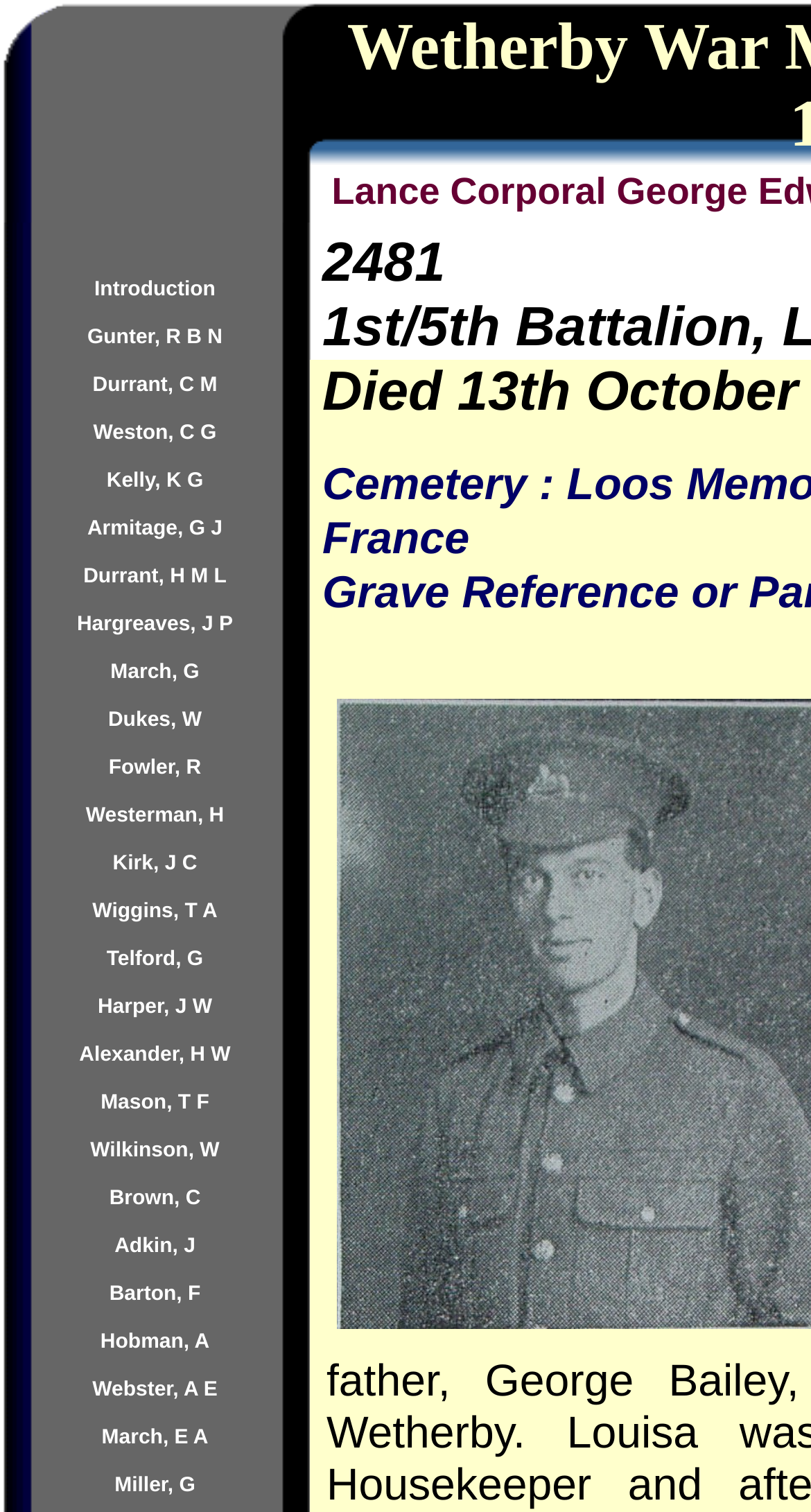Kindly provide the bounding box coordinates of the section you need to click on to fulfill the given instruction: "Read about Durrant, C M".

[0.114, 0.241, 0.268, 0.264]